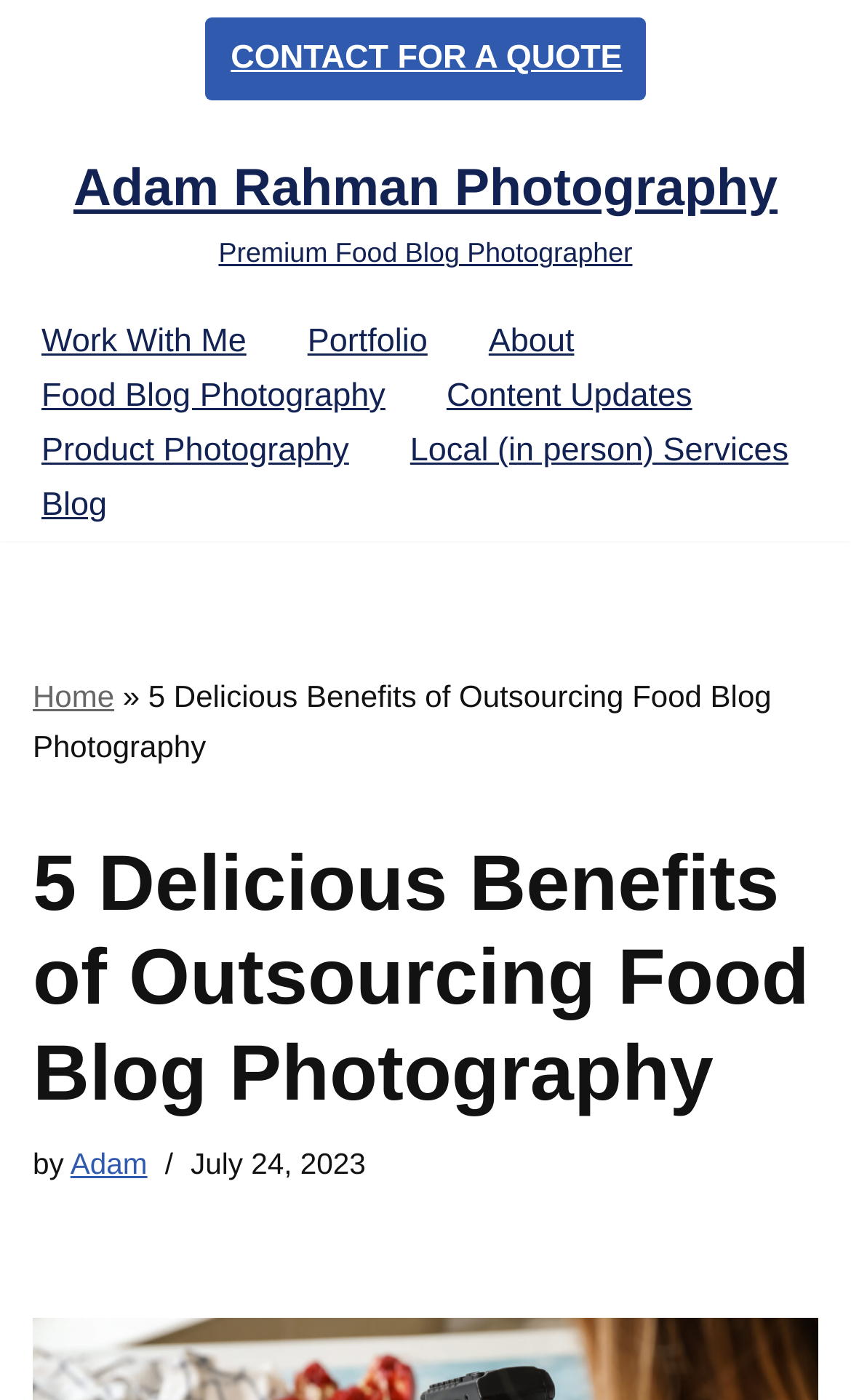Please identify the bounding box coordinates of the element's region that should be clicked to execute the following instruction: "Check the date of the post". The bounding box coordinates must be four float numbers between 0 and 1, i.e., [left, top, right, bottom].

[0.224, 0.819, 0.43, 0.843]